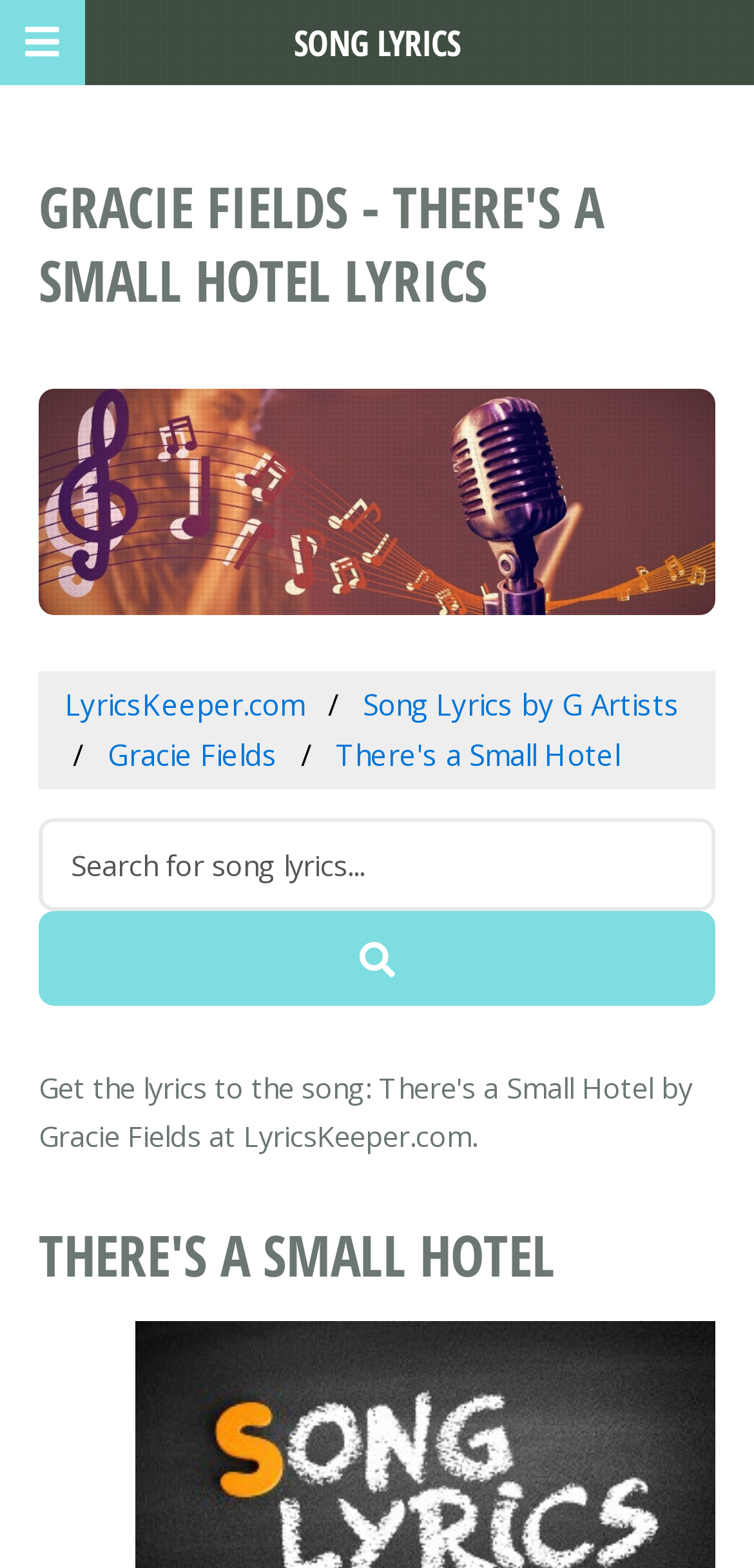Identify the bounding box coordinates for the UI element described as follows: "parent_node: AuthorityAstrology aria-label="Toggle Menu"". Ensure the coordinates are four float numbers between 0 and 1, formatted as [left, top, right, bottom].

None